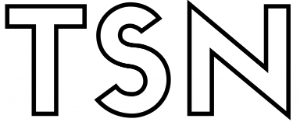Create an extensive caption that includes all significant details of the image.

The image features the stylized logo for "This Sound Nation" (TSN), prominently displayed in bold lettering. The design showcases "TSN" in a modern, minimalist font, emphasizing its unique aesthetic appeal. This visual element represents the brand’s commitment to music, culture, and community engagement, which is central to its identity. As a part of the announcement for Mercedez Marie's new project, "The Butterfly Effect," the TSN logo underscores the platform's role in promoting emerging artists and their creative journeys.